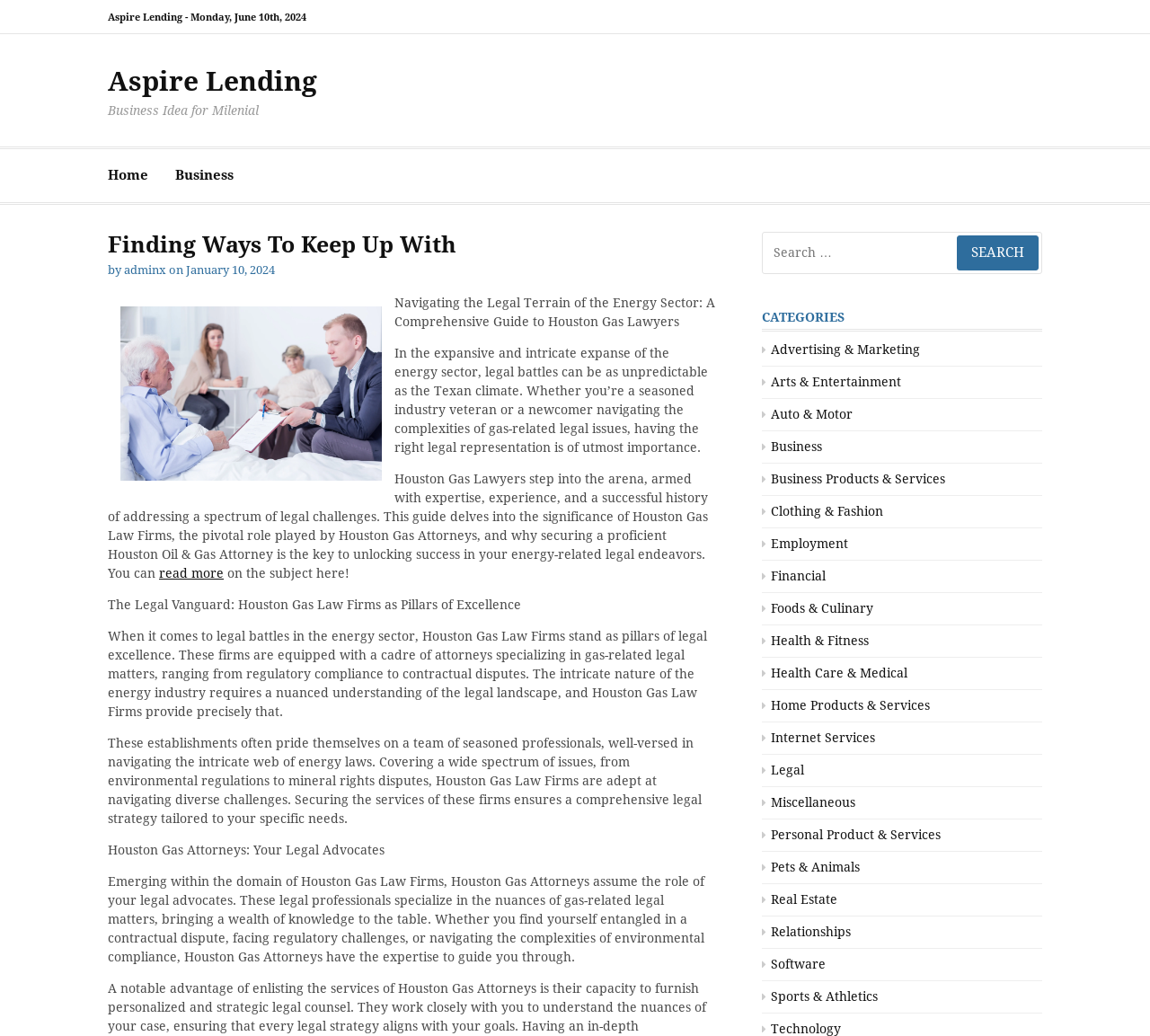Find and provide the bounding box coordinates for the UI element described here: "Personal Product & Services". The coordinates should be given as four float numbers between 0 and 1: [left, top, right, bottom].

[0.662, 0.799, 0.818, 0.813]